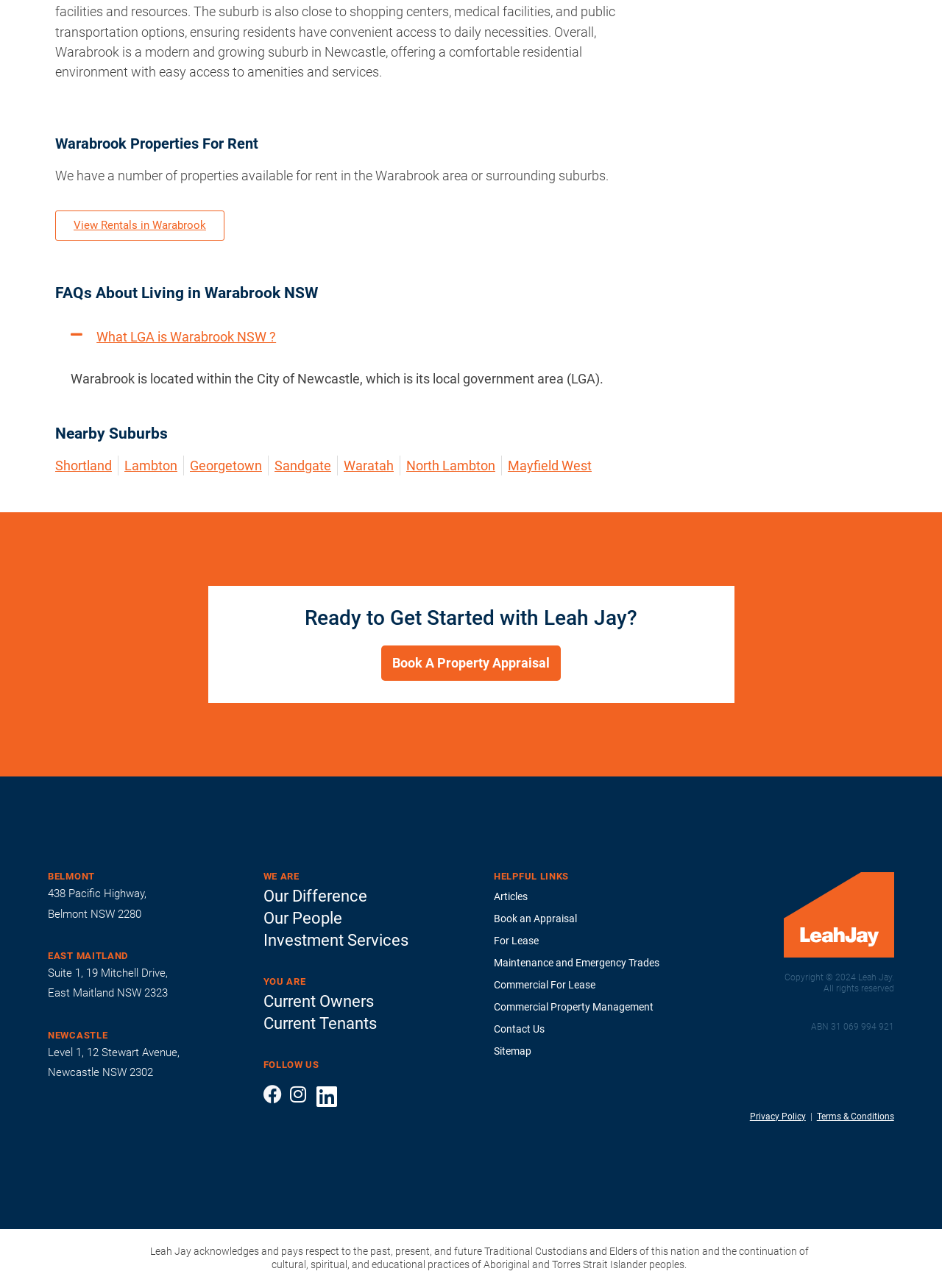What is the address of the Belmont office?
Based on the screenshot, answer the question with a single word or phrase.

438 Pacific Highway, Belmont NSW 2280